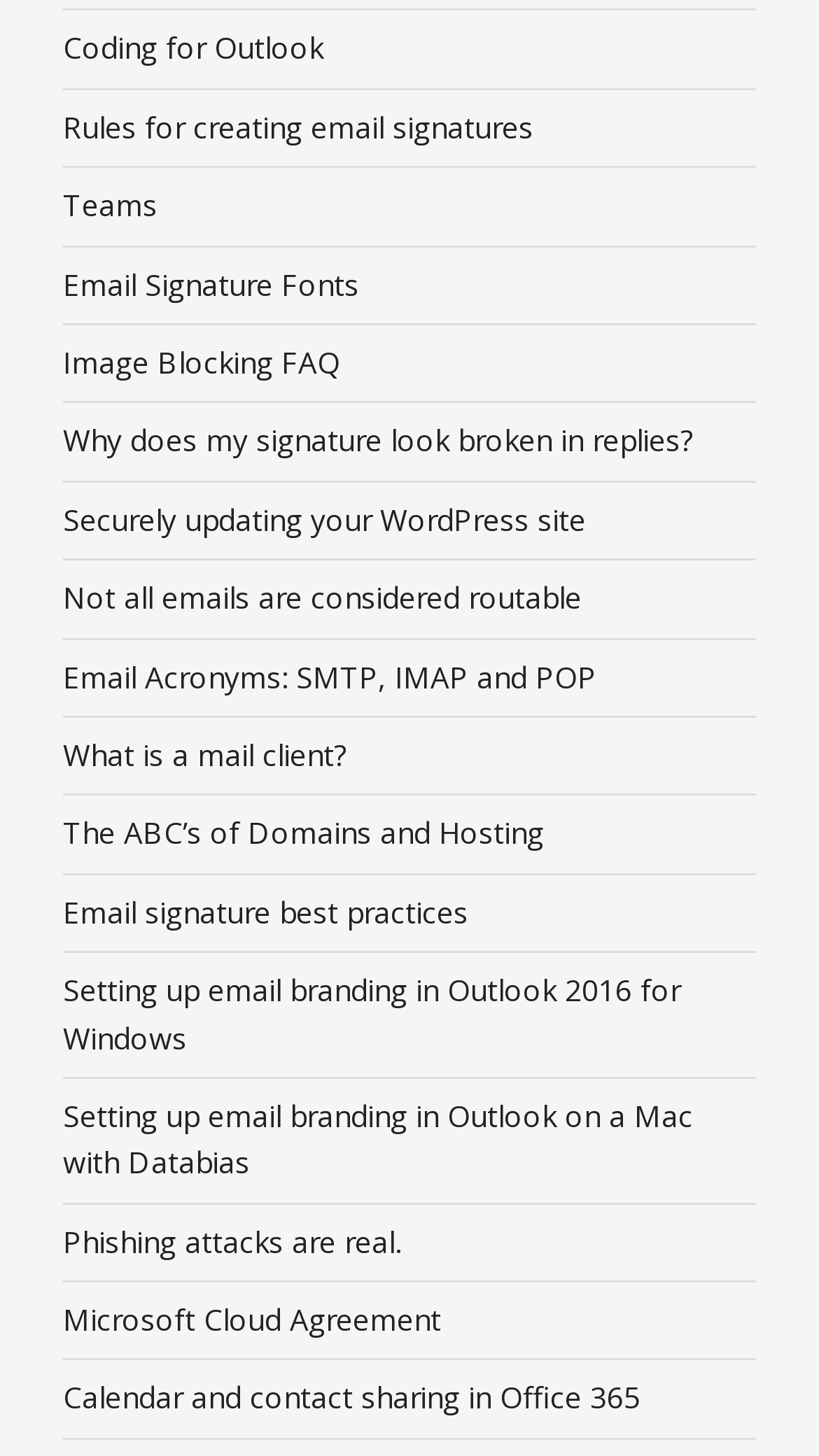Determine the bounding box coordinates of the element's region needed to click to follow the instruction: "Explore the ABC’s of Domains and Hosting". Provide these coordinates as four float numbers between 0 and 1, formatted as [left, top, right, bottom].

[0.077, 0.558, 0.664, 0.586]